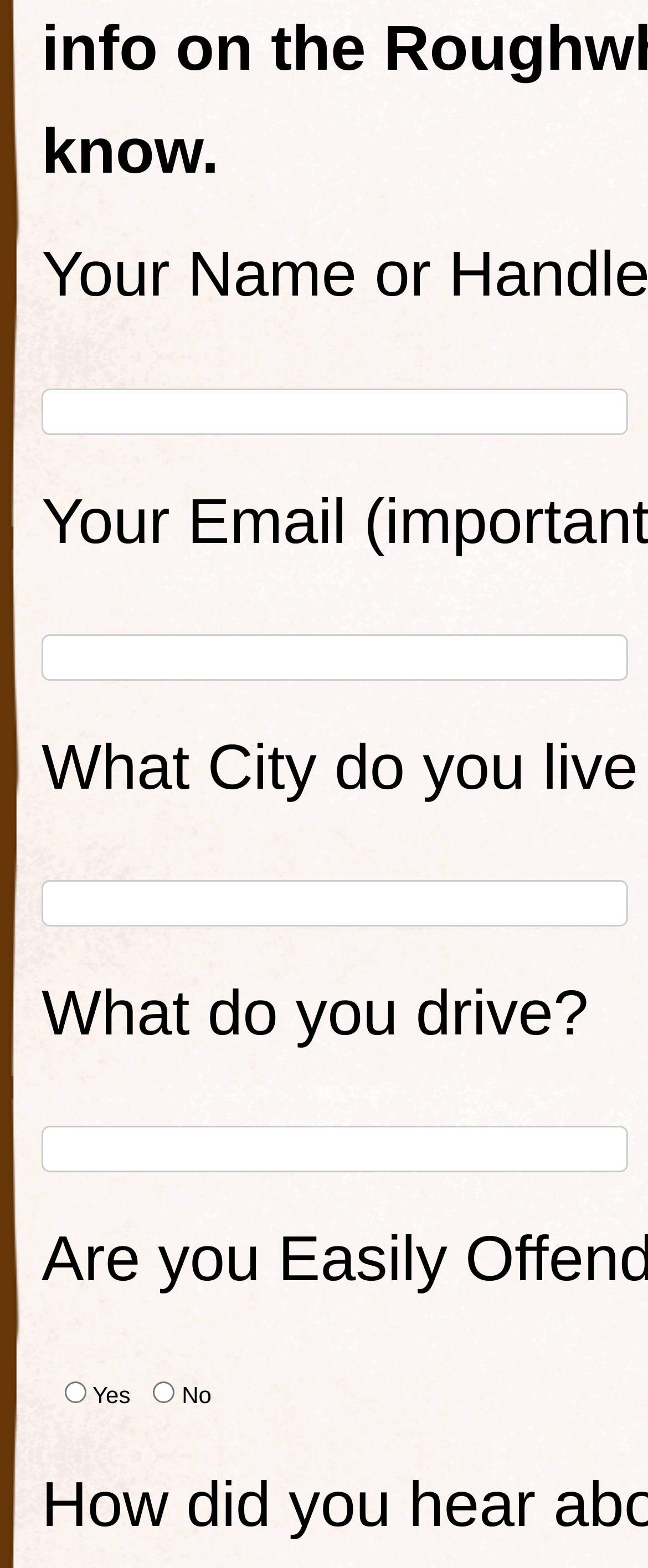What is the question being asked above the fourth textbox? Using the information from the screenshot, answer with a single word or phrase.

What do you drive?